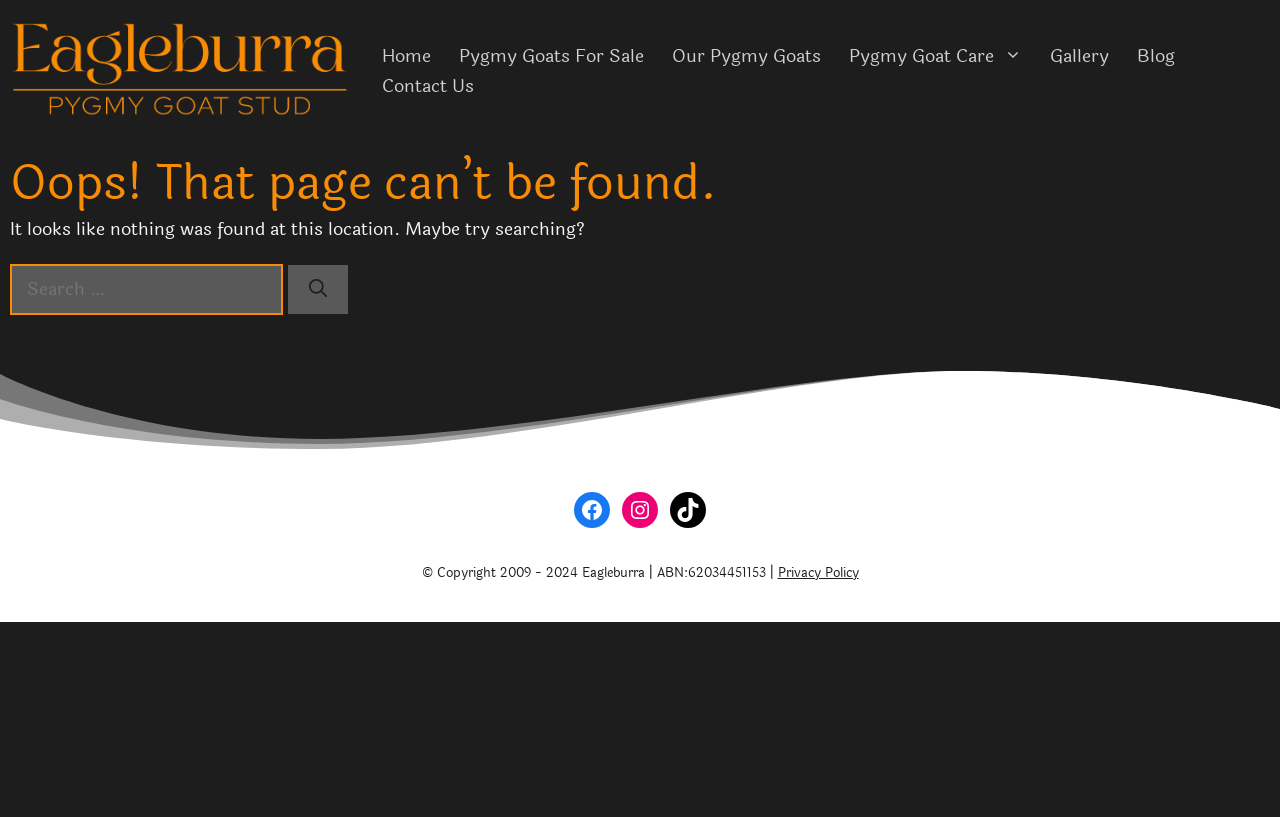Determine the bounding box coordinates for the area you should click to complete the following instruction: "Click the Home link".

[0.288, 0.05, 0.348, 0.087]